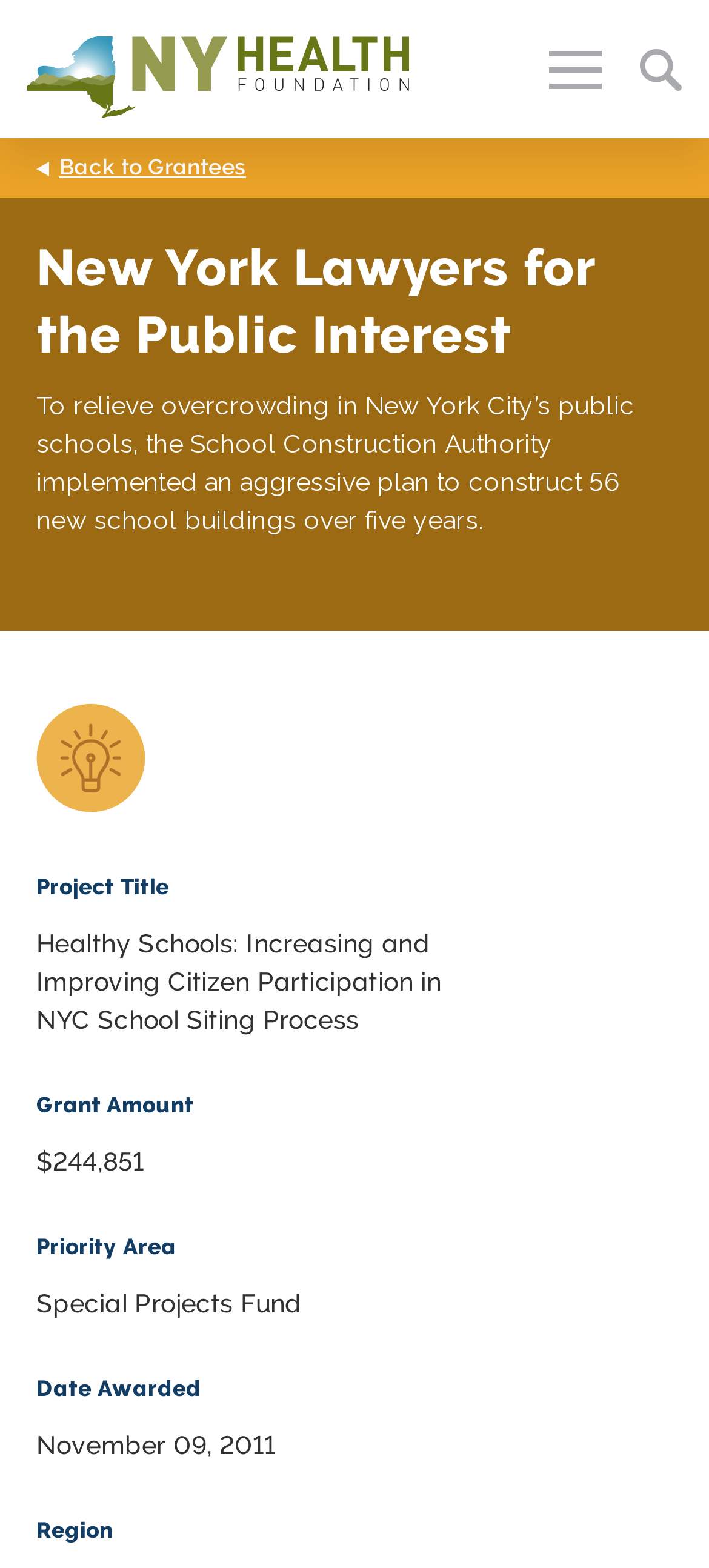What is the region of the project?
Please describe in detail the information shown in the image to answer the question.

I looked at the heading element 'Region' and its child static text element, but it does not specify a particular region.